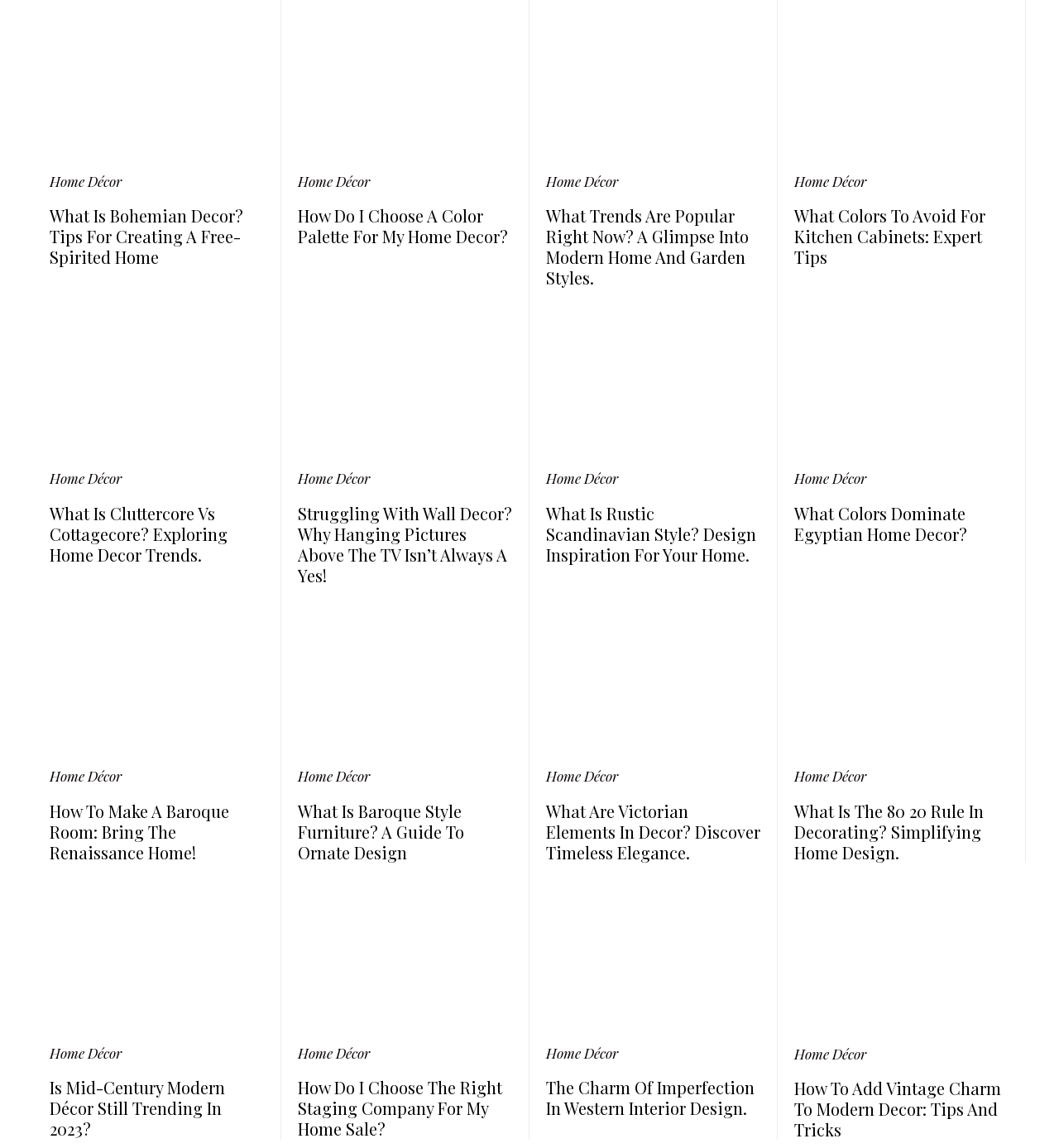Identify the bounding box coordinates for the region of the element that should be clicked to carry out the instruction: "Learn about 'What Is Cluttercore Vs Cottagecore? Exploring Home Decor Trends.'". The bounding box coordinates should be four float numbers between 0 and 1, i.e., [left, top, right, bottom].

[0.047, 0.437, 0.215, 0.493]